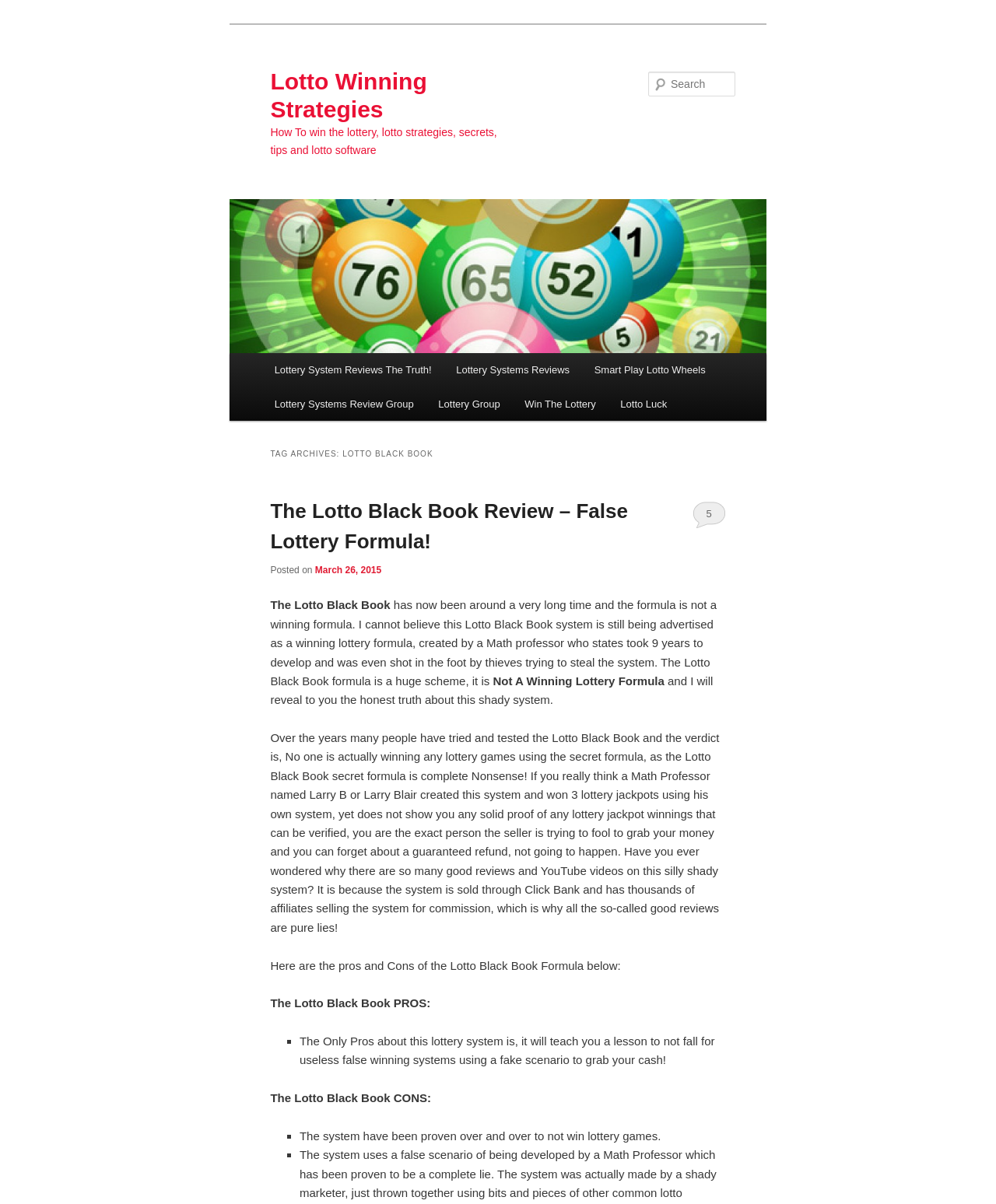Find the bounding box coordinates of the element's region that should be clicked in order to follow the given instruction: "Learn about Lottery System Reviews". The coordinates should consist of four float numbers between 0 and 1, i.e., [left, top, right, bottom].

[0.263, 0.293, 0.446, 0.321]